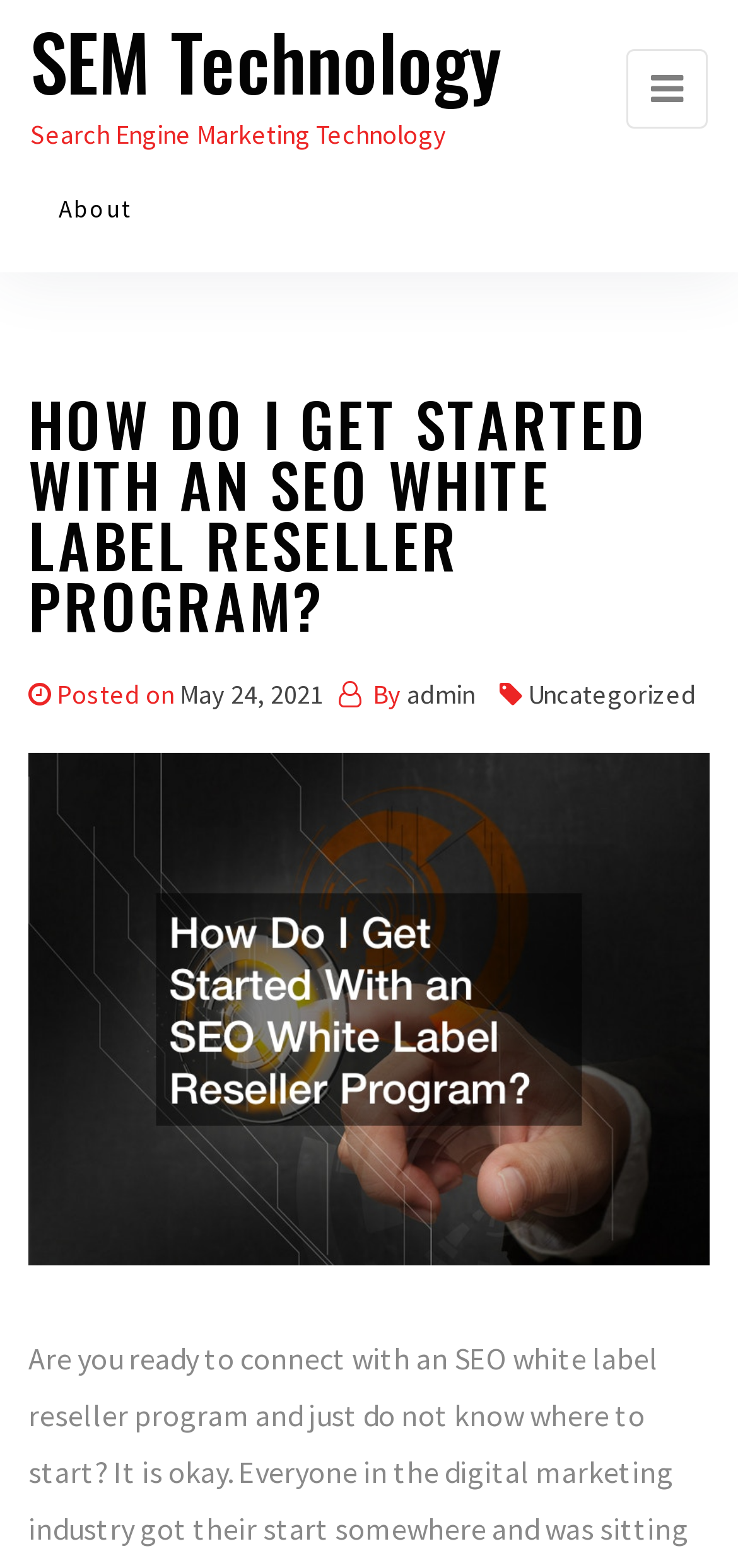Please provide a comprehensive response to the question based on the details in the image: Who is the author of the post?

The author of the post is obtained from the link element with the text 'admin', which is located in the layout table below the main heading. This is likely the username or identifier of the person who wrote the post.